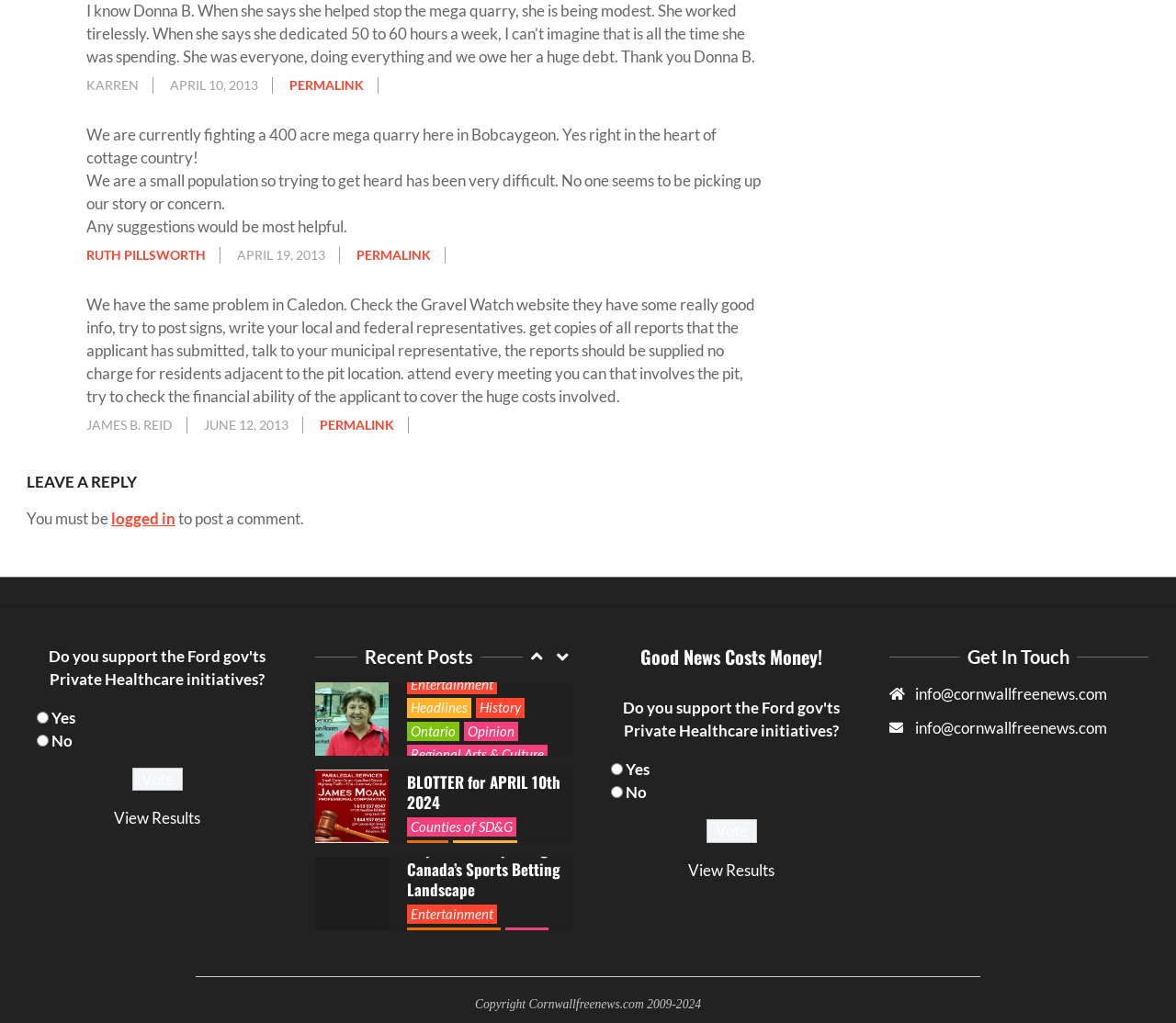How many articles are on this webpage?
Using the screenshot, give a one-word or short phrase answer.

3